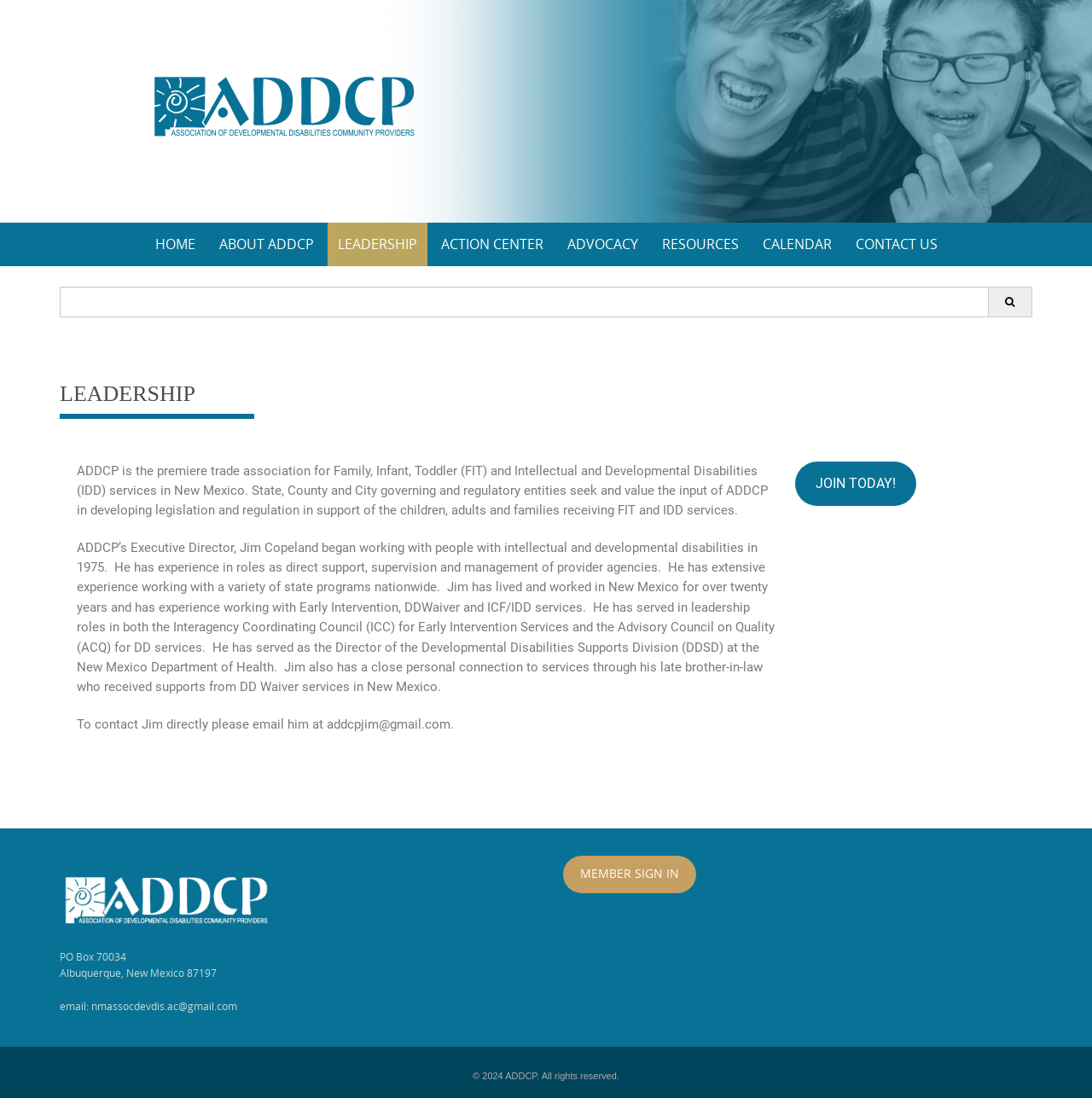Please specify the bounding box coordinates of the element that should be clicked to execute the given instruction: 'search for something'. Ensure the coordinates are four float numbers between 0 and 1, expressed as [left, top, right, bottom].

[0.055, 0.261, 0.945, 0.289]